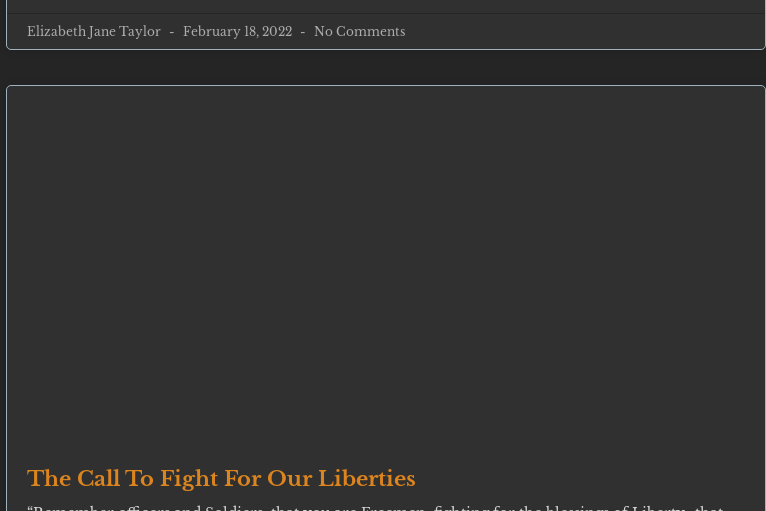How many comments are there on this post? Examine the screenshot and reply using just one word or a brief phrase.

No comments